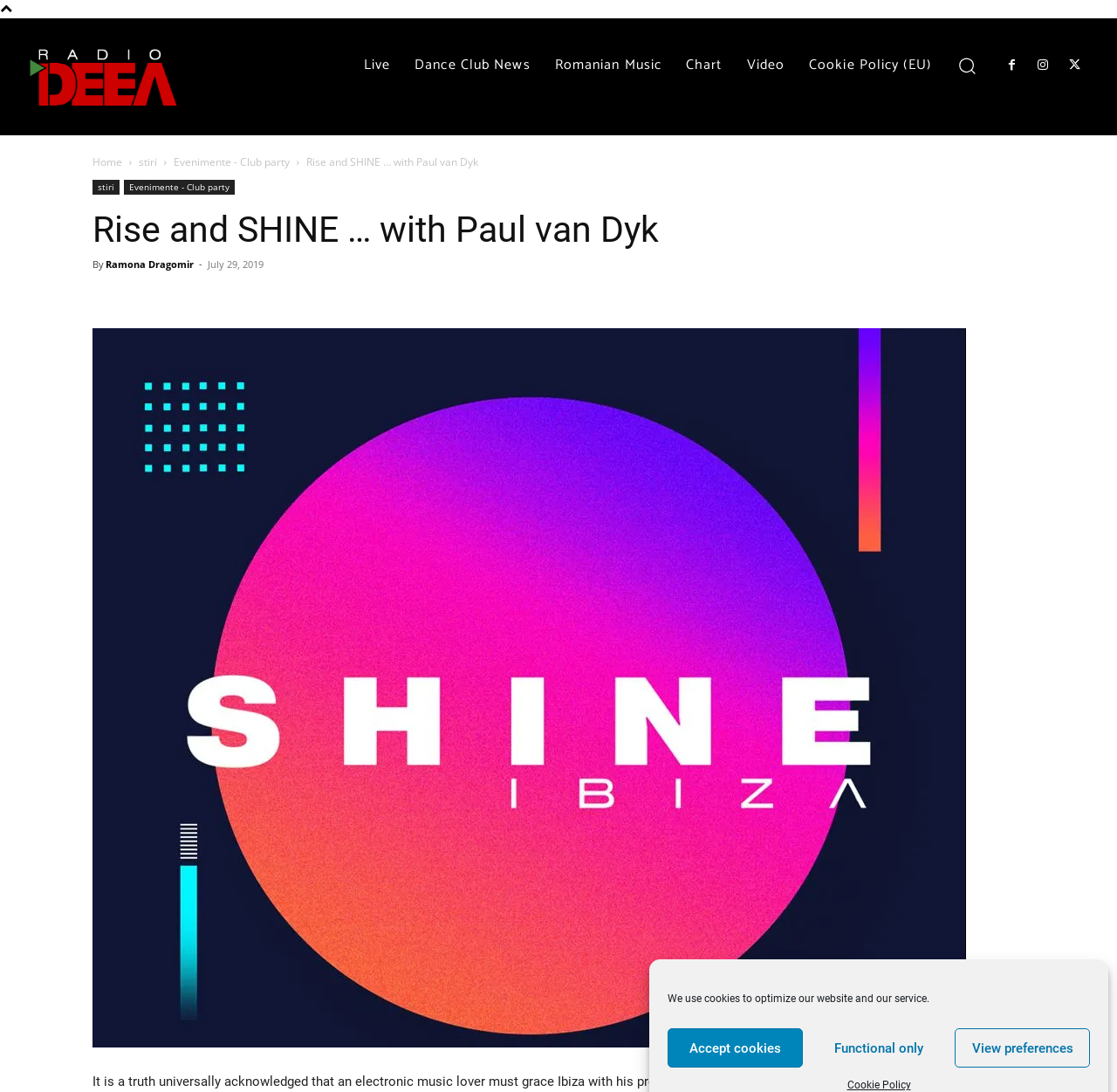What is the purpose of the button with a magnifying glass icon?
Using the image, provide a detailed and thorough answer to the question.

The purpose of the button with a magnifying glass icon can be determined by looking at the button's location and its icon, which suggests that it is a search button.